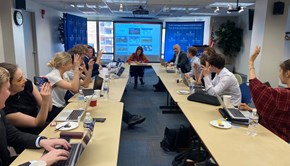Look at the image and answer the question in detail:
What are the participants using?

The caption states that the participants are seated around a table 'equipped with laptops and refreshments', indicating that laptops are being used during the educational session.